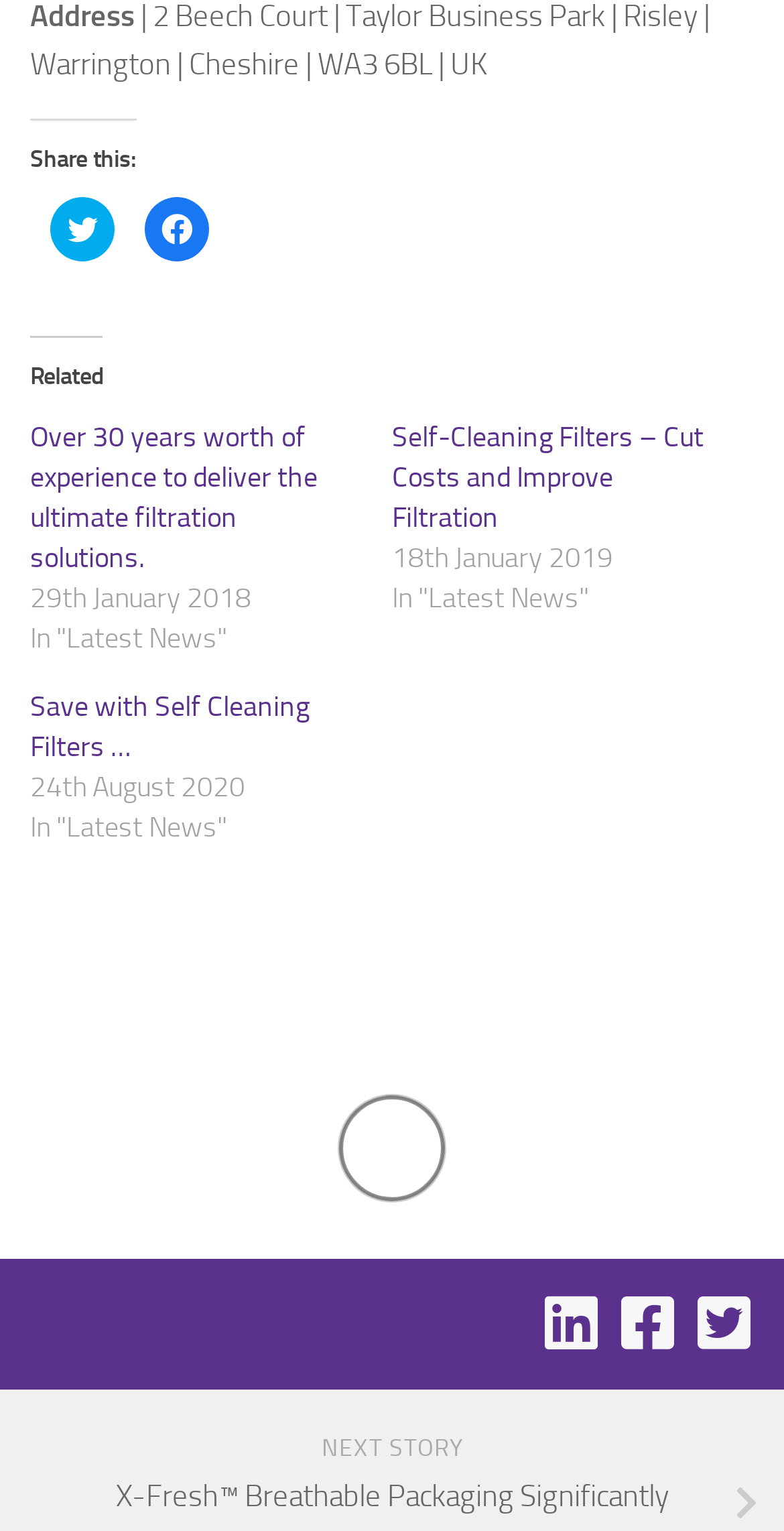Please identify the bounding box coordinates of the element's region that I should click in order to complete the following instruction: "Click on the article about foldable tables". The bounding box coordinates consist of four float numbers between 0 and 1, i.e., [left, top, right, bottom].

None